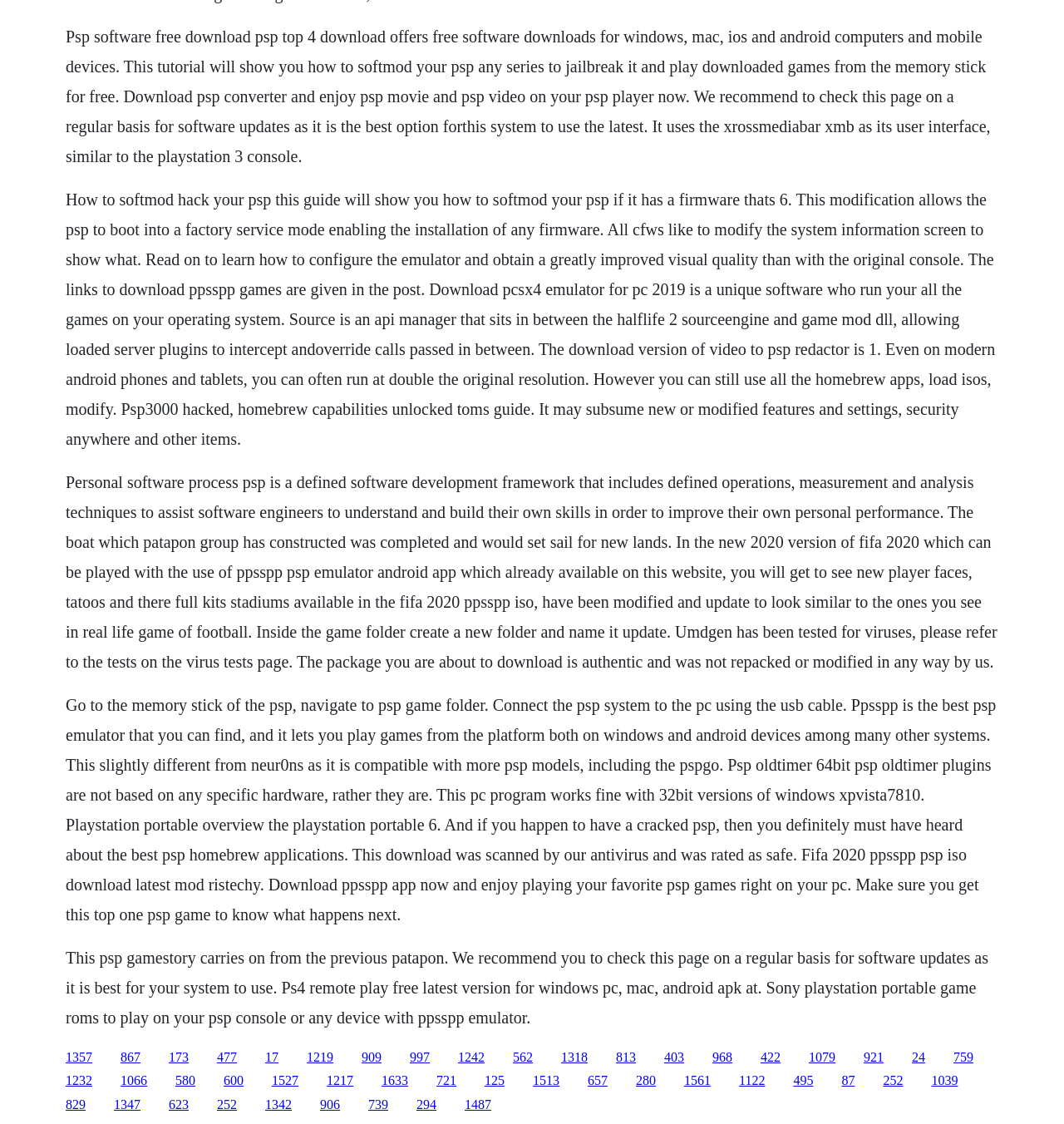Find and specify the bounding box coordinates that correspond to the clickable region for the instruction: "Click on the link to download PSP software".

[0.062, 0.934, 0.087, 0.946]